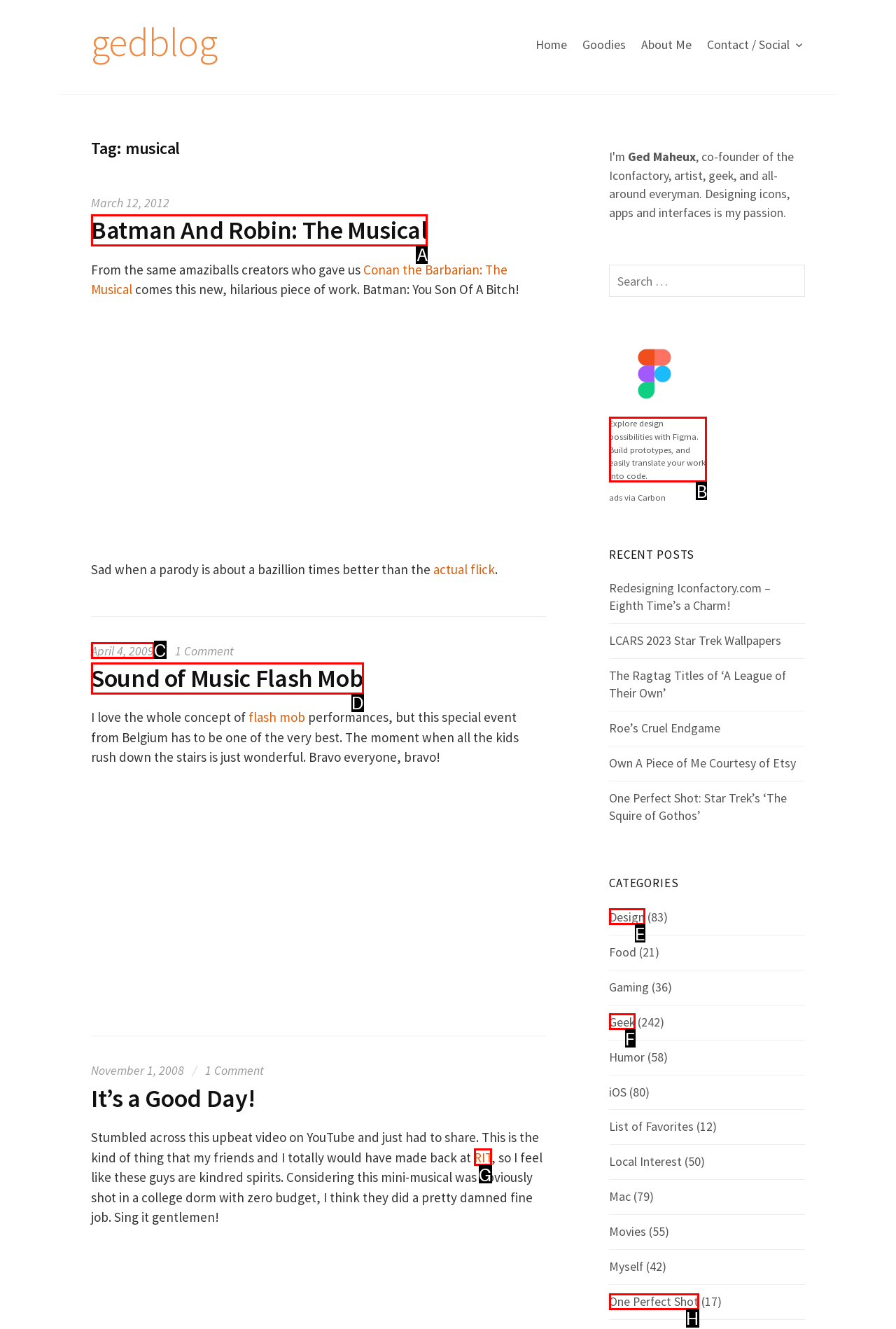Select the letter of the UI element that matches this task: Explore design possibilities with Figma
Provide the answer as the letter of the correct choice.

B